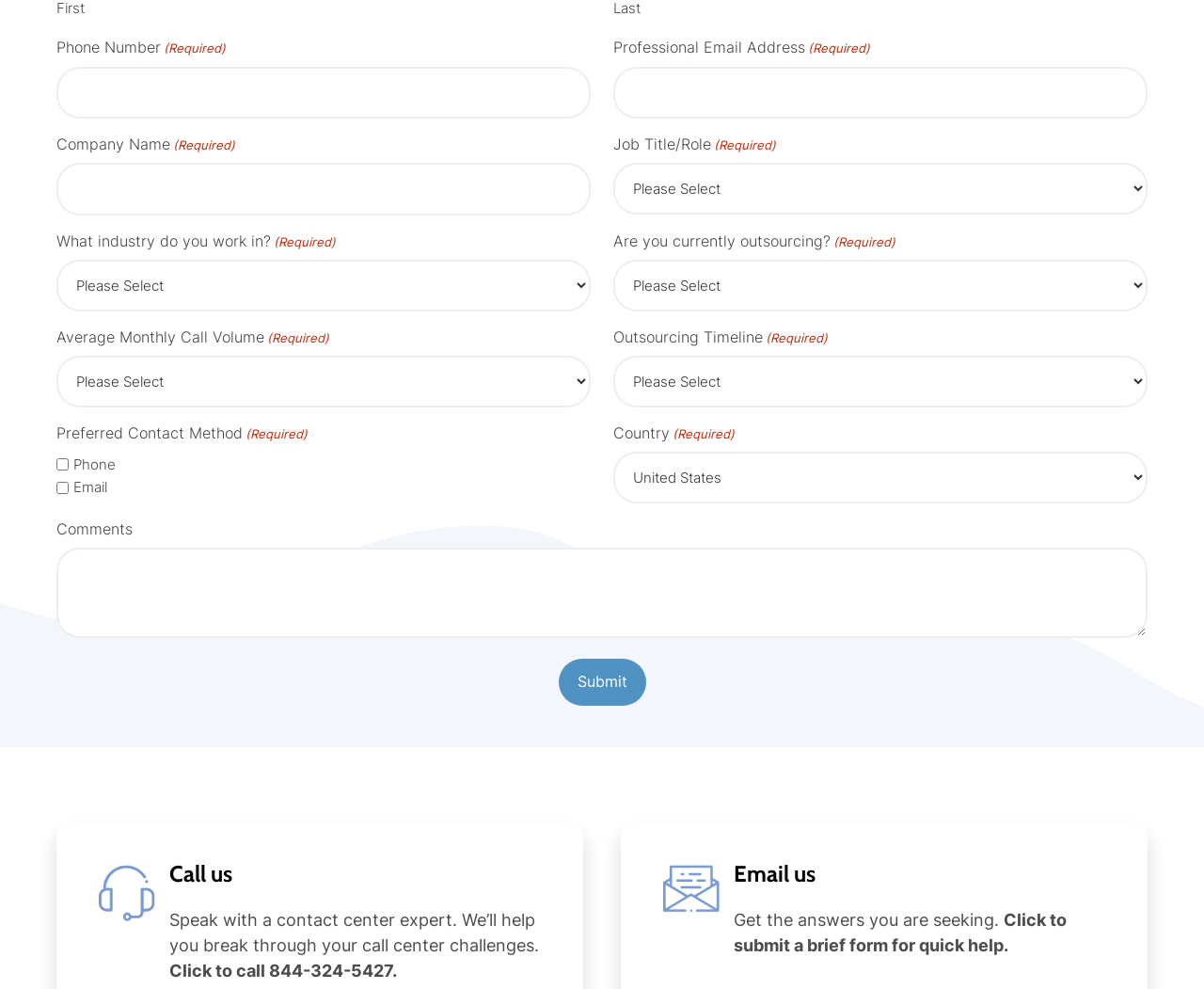Provide a short answer to the following question with just one word or phrase: What is the purpose of the 'Submit' button?

To submit the form